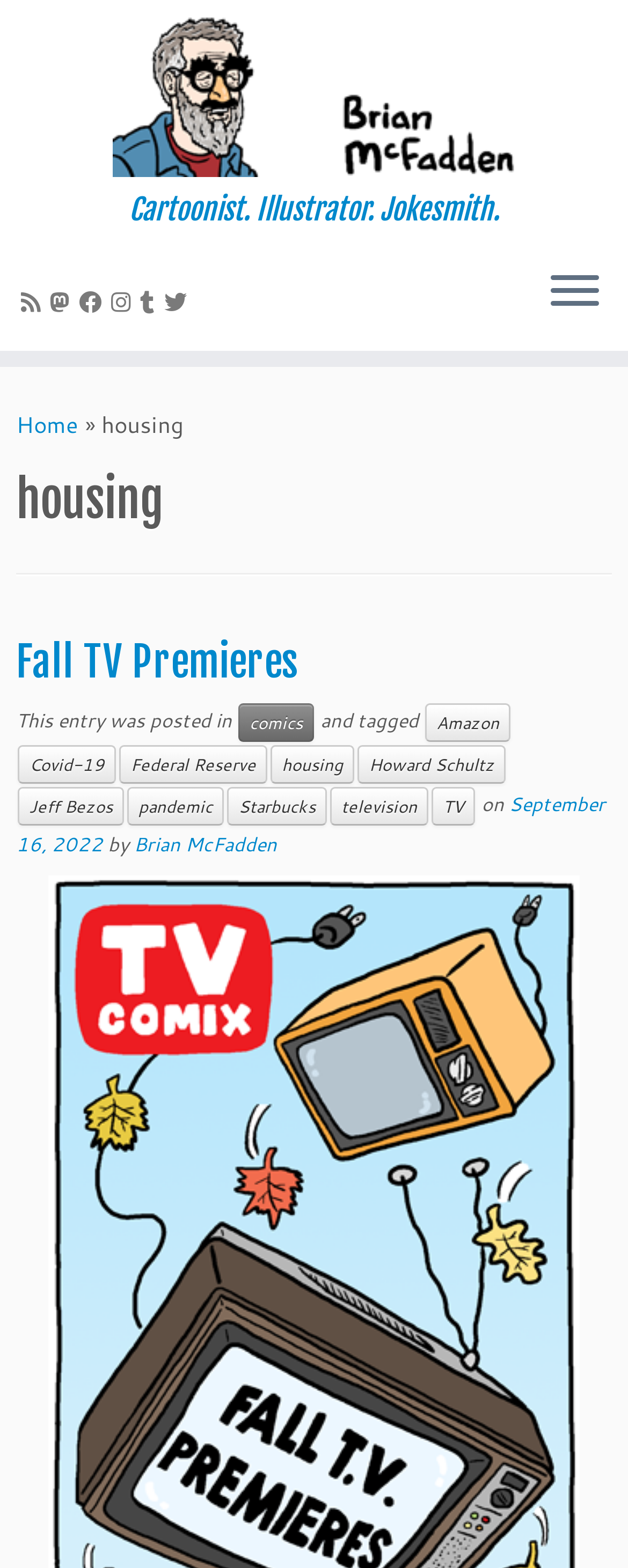When was the latest article posted?
Based on the visual information, provide a detailed and comprehensive answer.

The date of the latest article 'Fall TV Premieres' can be found at the bottom of the article, which indicates that it was posted on September 16, 2022.